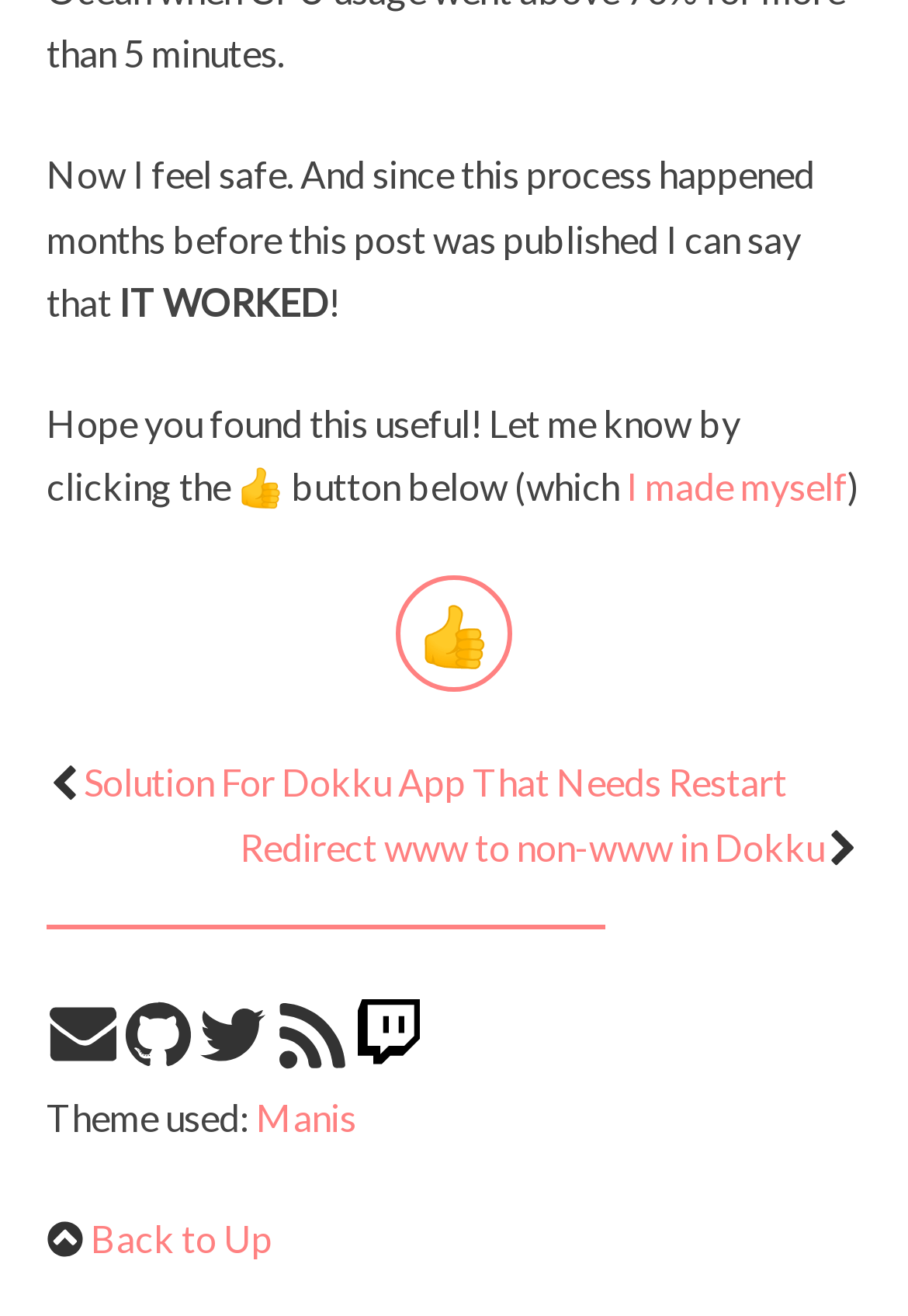Locate the bounding box coordinates of the element that should be clicked to fulfill the instruction: "Click the 'Next post' link".

[0.051, 0.619, 0.949, 0.667]